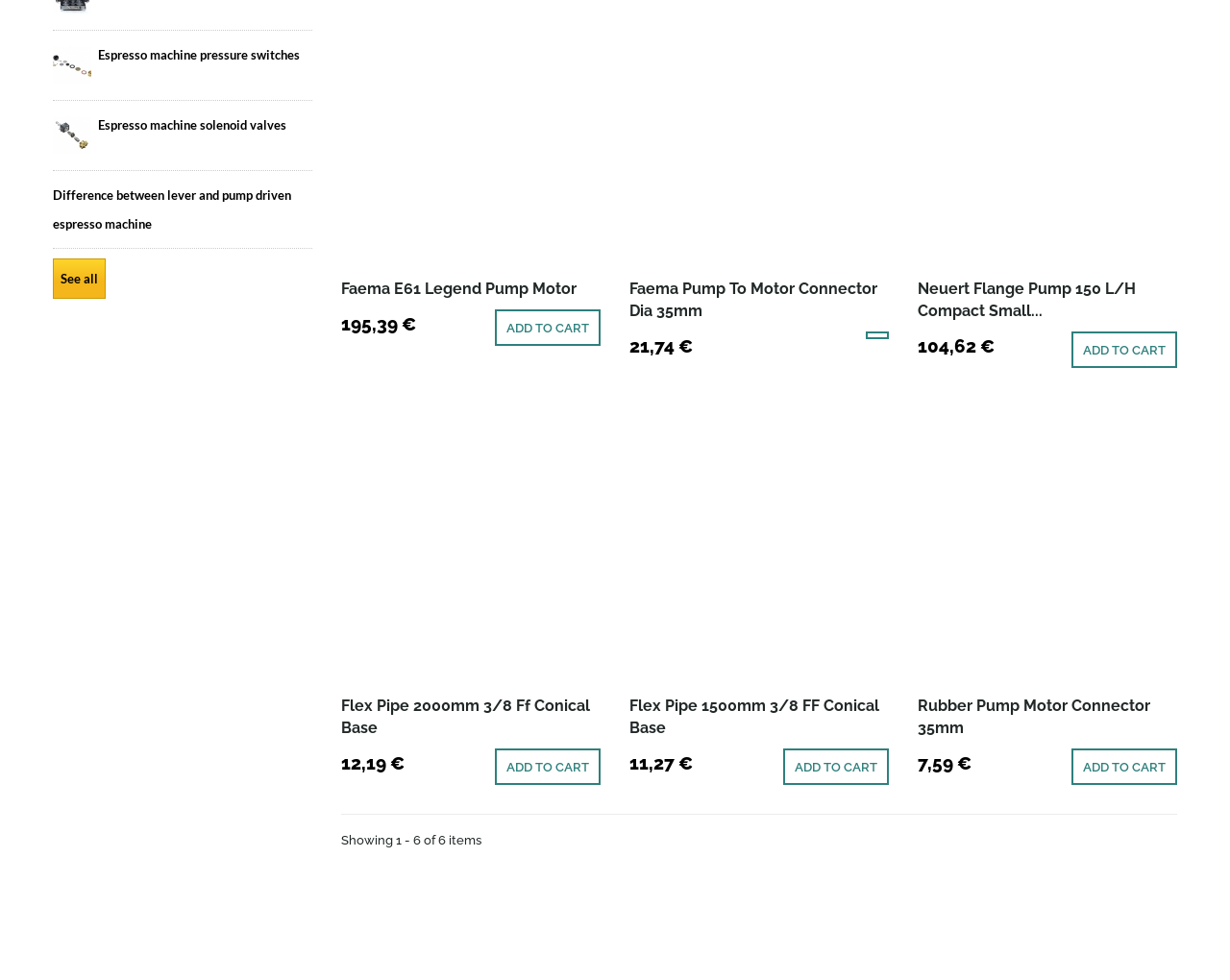Find the bounding box coordinates corresponding to the UI element with the description: "Add to cart". The coordinates should be formatted as [left, top, right, bottom], with values as floats between 0 and 1.

[0.409, 0.776, 0.479, 0.791]